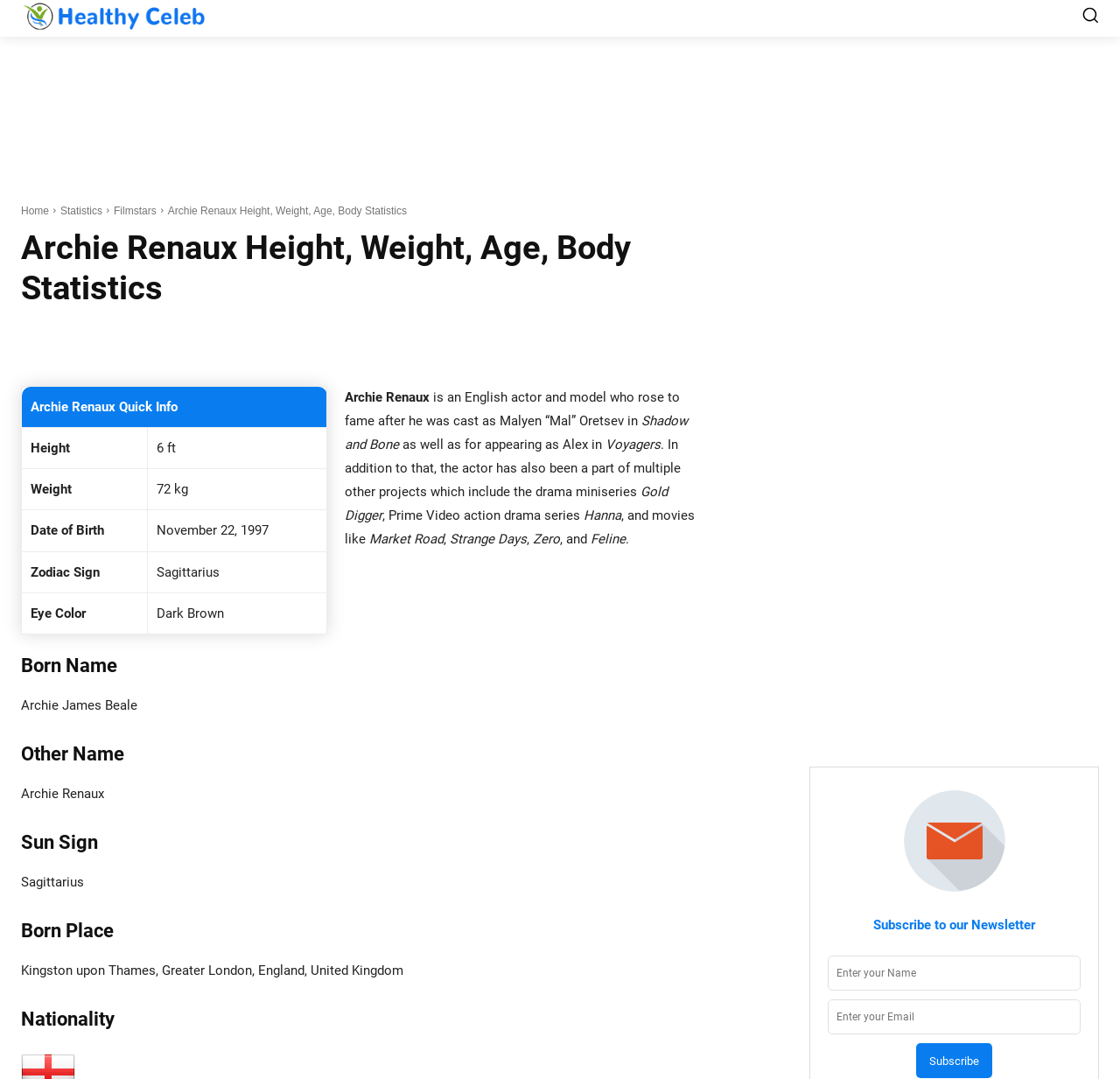Please identify the bounding box coordinates of the element's region that I should click in order to complete the following instruction: "Click on the 'Call Now' button". The bounding box coordinates consist of four float numbers between 0 and 1, i.e., [left, top, right, bottom].

None